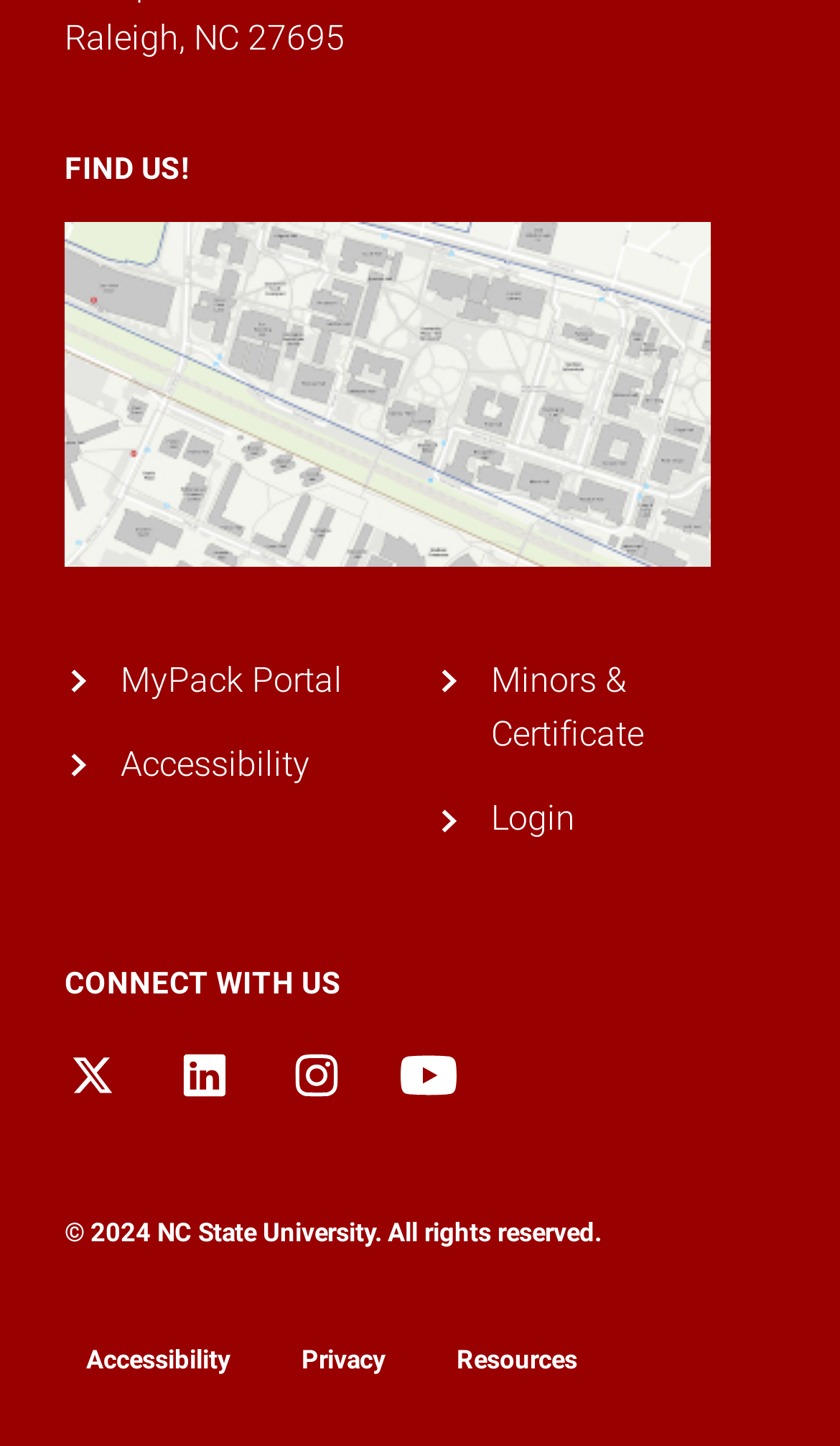Pinpoint the bounding box coordinates of the clickable area necessary to execute the following instruction: "Check Accessibility resources". The coordinates should be given as four float numbers between 0 and 1, namely [left, top, right, bottom].

[0.144, 0.513, 0.369, 0.542]